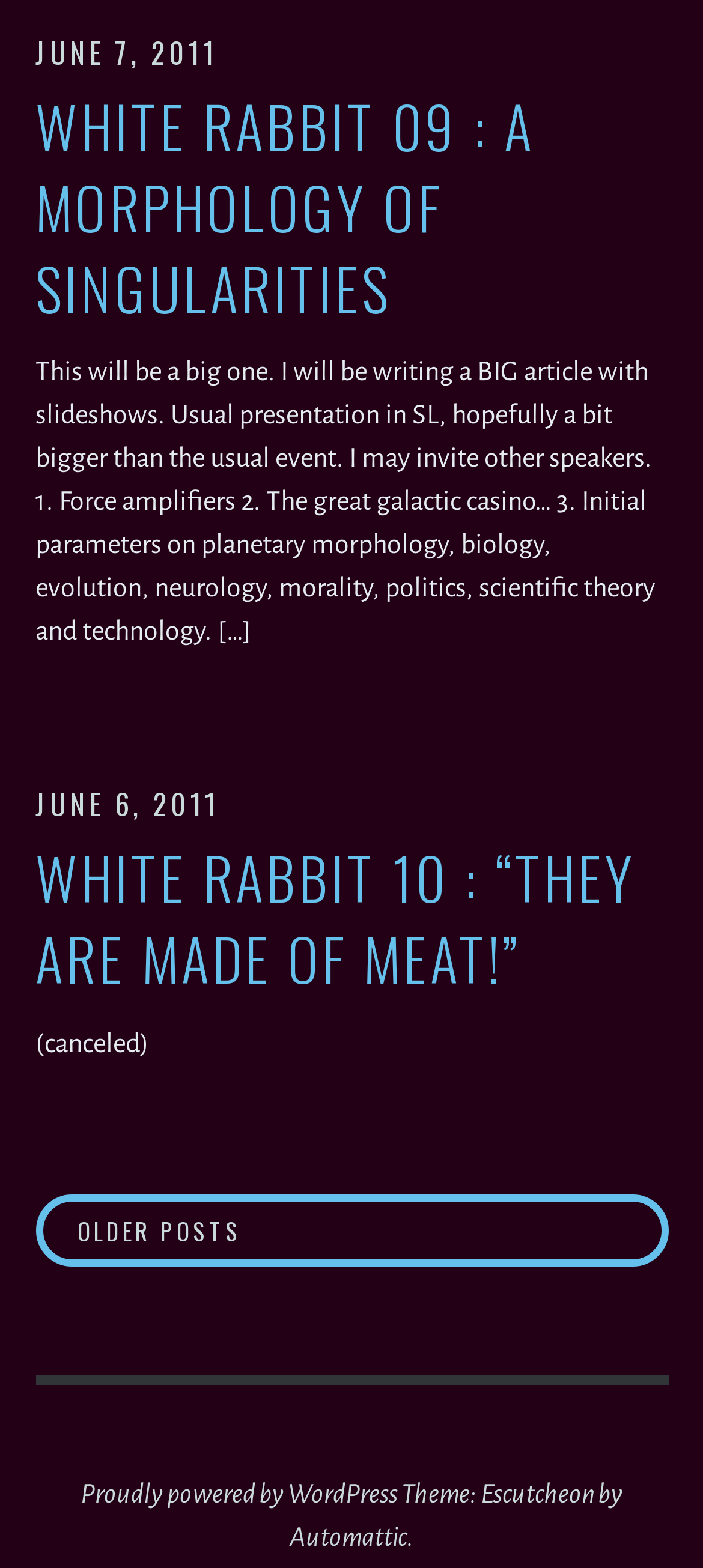What is the status of the second article?
Based on the image, answer the question in a detailed manner.

I found the status of the second article by looking at the static text '(canceled)' below the title of the article. This suggests that the article was canceled.